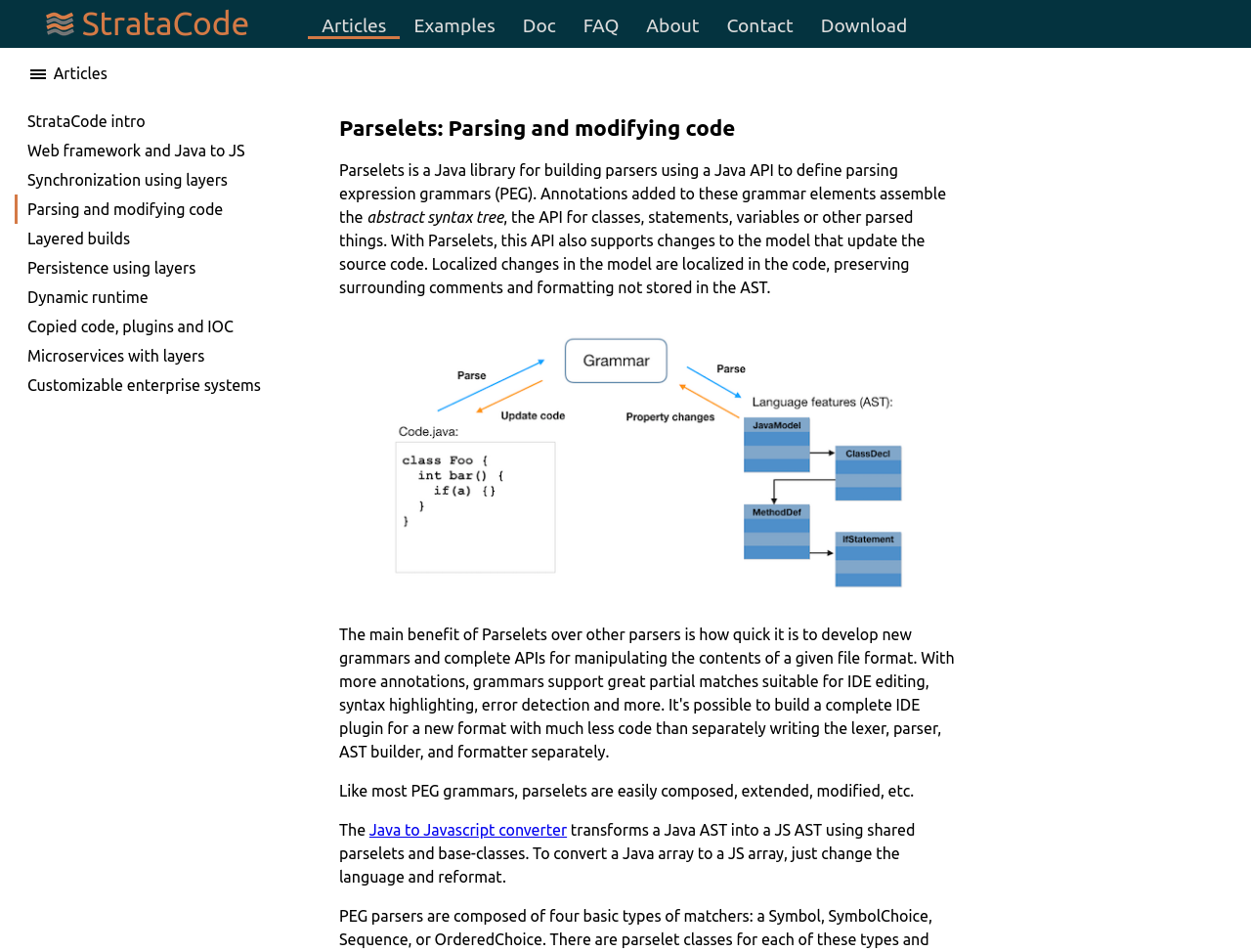Please provide the bounding box coordinates for the element that needs to be clicked to perform the instruction: "Read the article about Parsing and modifying code". The coordinates must consist of four float numbers between 0 and 1, formatted as [left, top, right, bottom].

[0.022, 0.208, 0.209, 0.231]